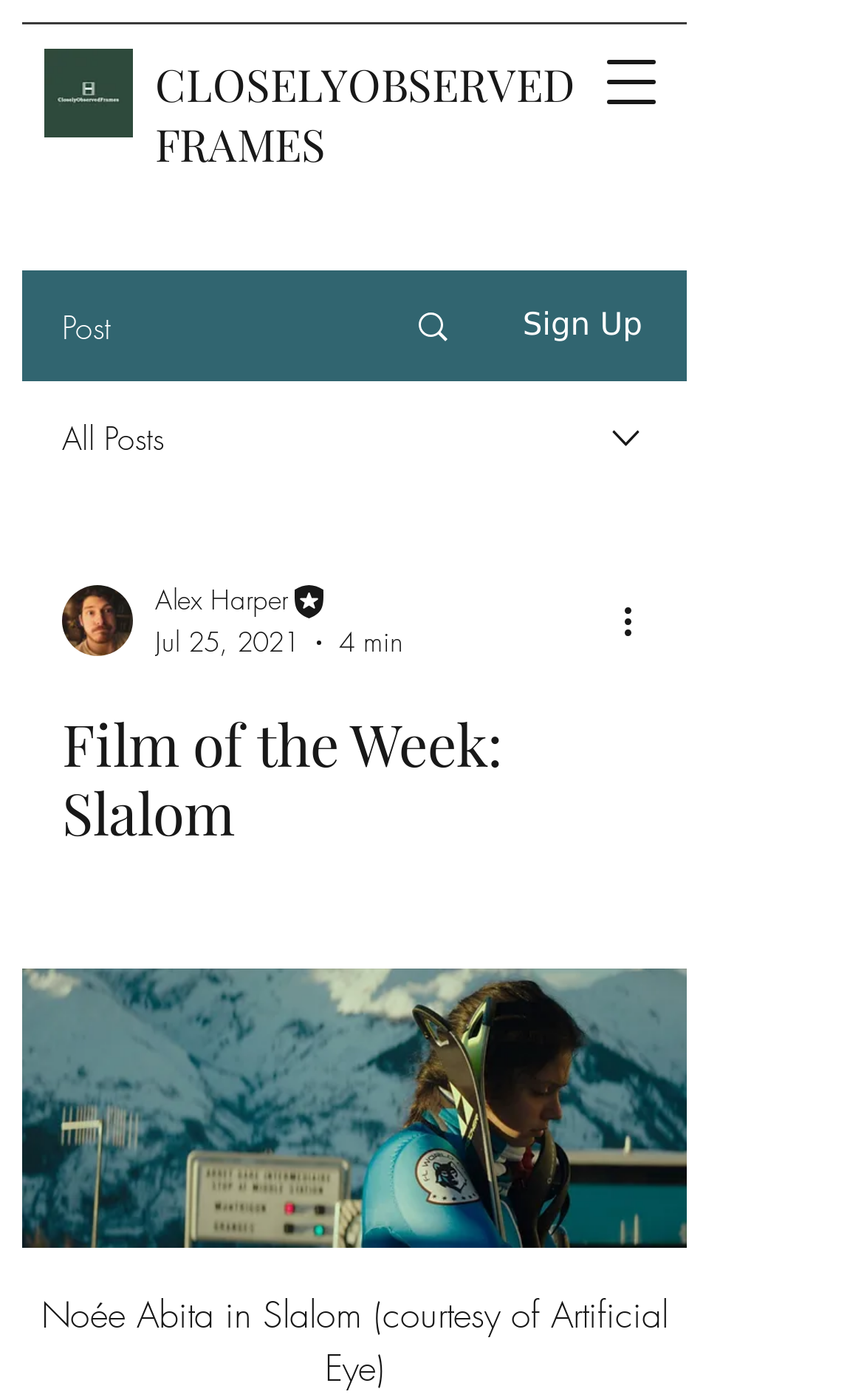Refer to the image and provide an in-depth answer to the question:
Who is the author of the post?

I found the author's name by looking at the combobox below the navigation menu, where it says 'Alex Harper' as the writer's name.